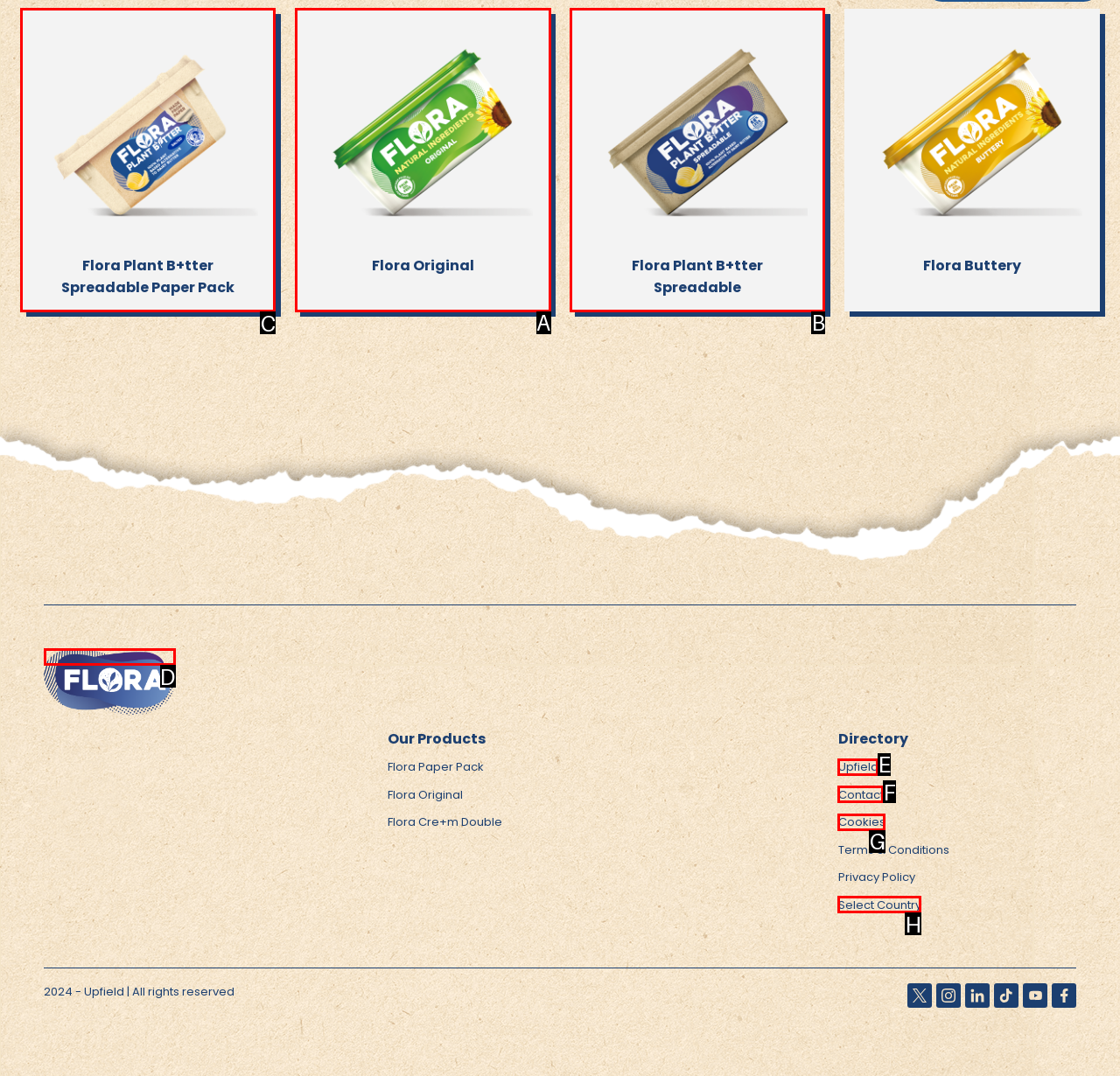Based on the task: View Flora Plant B+tter Spreadable Paper Pack, which UI element should be clicked? Answer with the letter that corresponds to the correct option from the choices given.

C